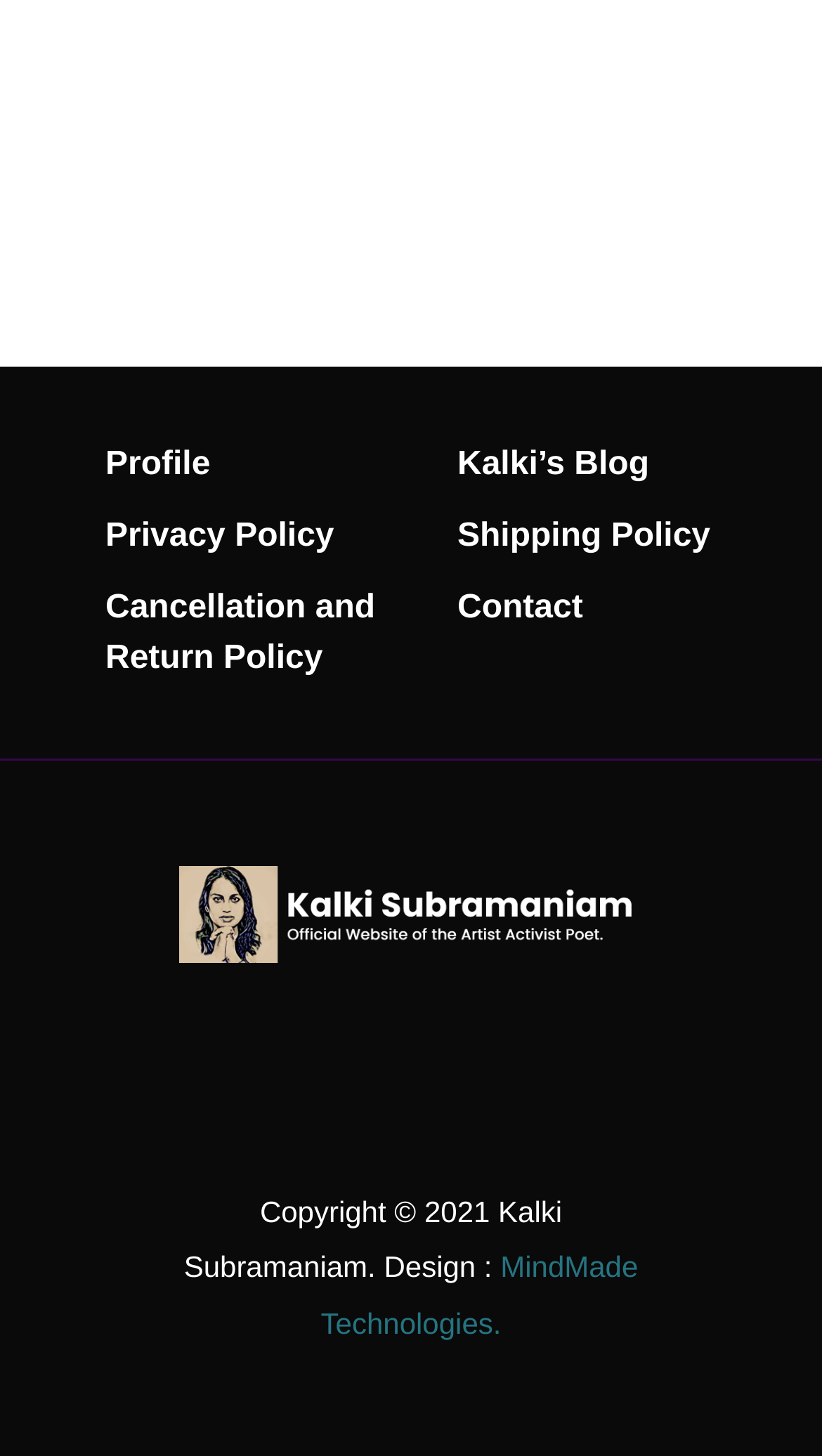Locate the bounding box coordinates of the element that should be clicked to execute the following instruction: "view logo Multipurpose Brook".

[0.218, 0.637, 0.782, 0.662]